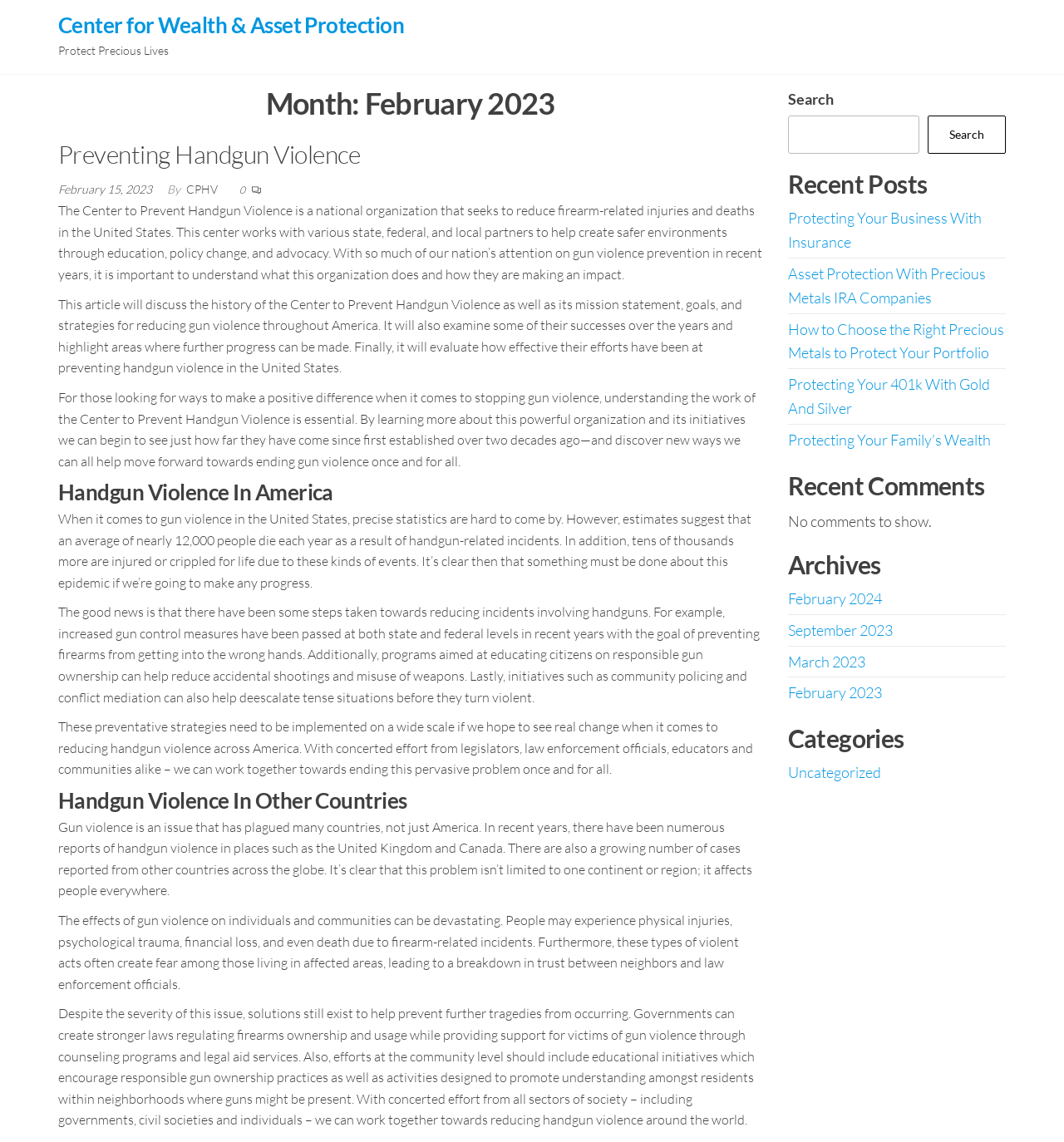Identify the bounding box coordinates of the element that should be clicked to fulfill this task: "Learn about protecting your business with insurance". The coordinates should be provided as four float numbers between 0 and 1, i.e., [left, top, right, bottom].

[0.74, 0.183, 0.922, 0.22]